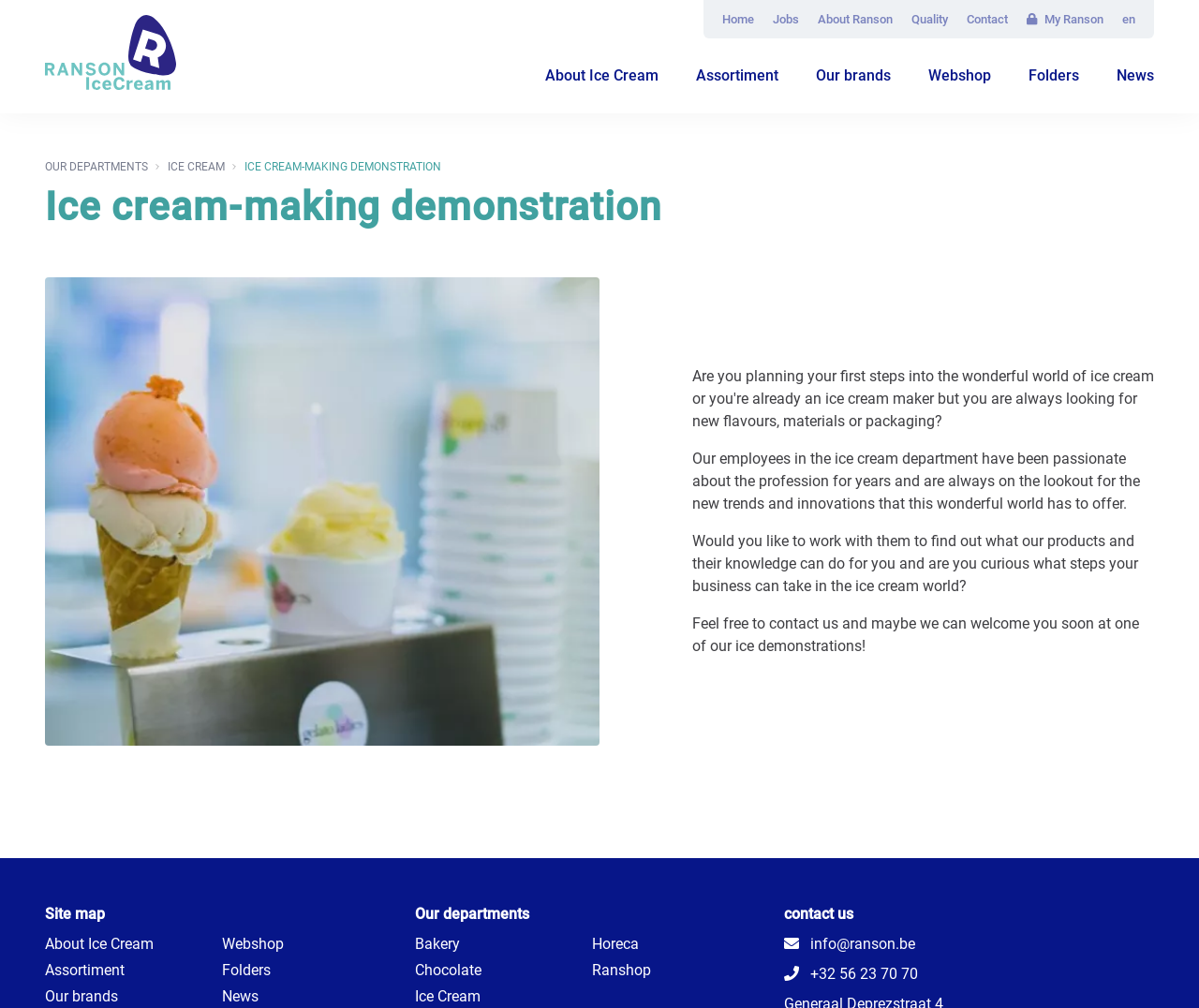Please find and generate the text of the main header of the webpage.

Ice cream-making demonstration